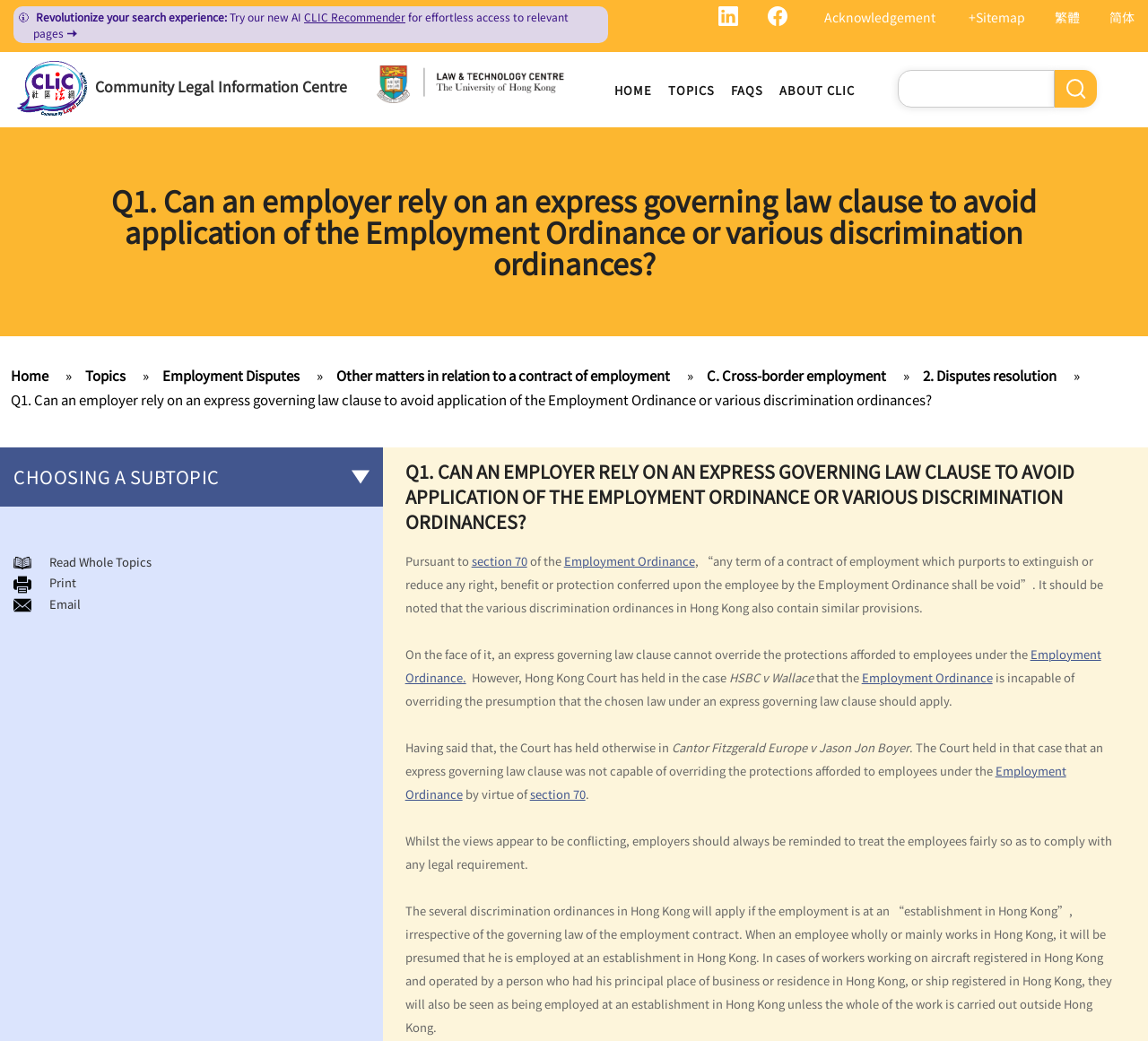Please give a one-word or short phrase response to the following question: 
Can an employer rely on an express governing law clause to override the Employment Ordinance?

No